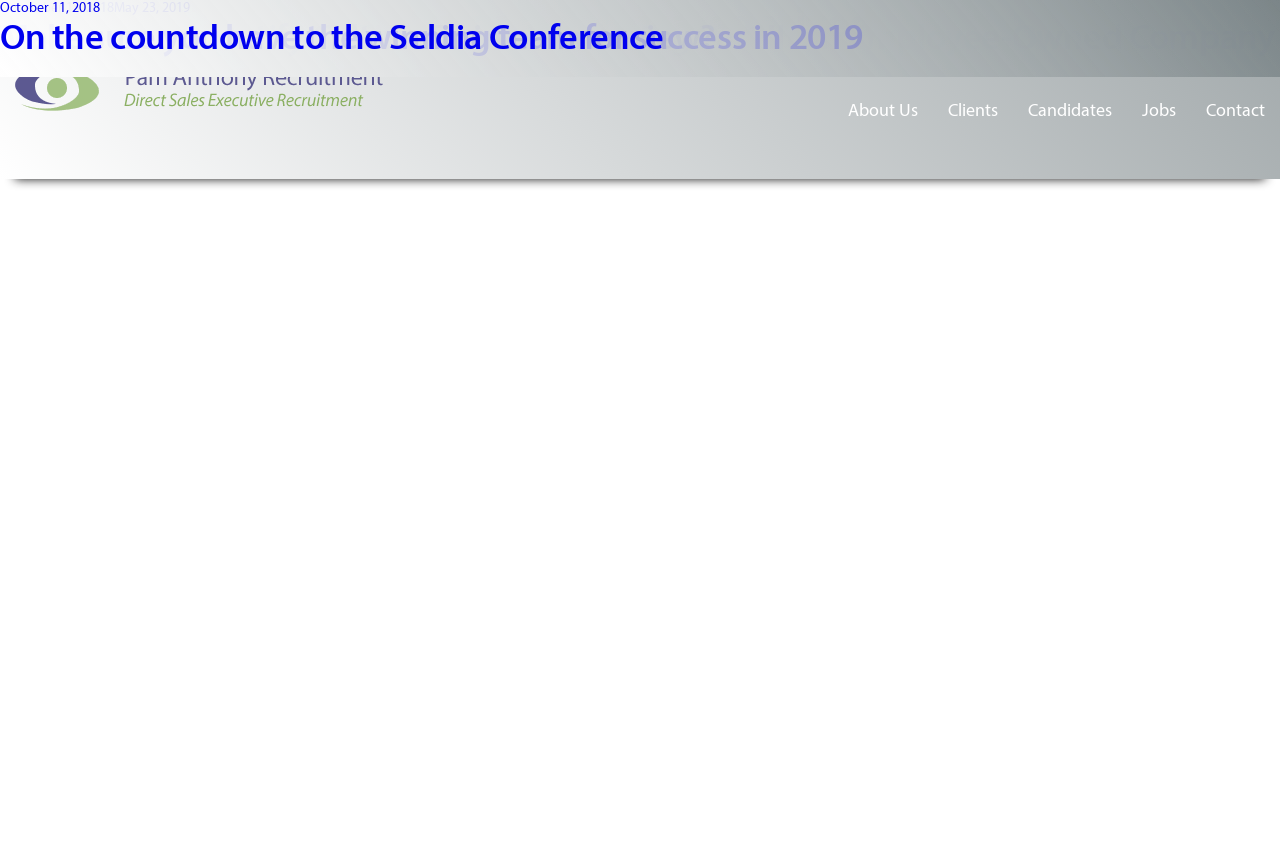Please identify the bounding box coordinates of the element I should click to complete this instruction: 'Contact Pam Anthony Recruitment via phone'. The coordinates should be given as four float numbers between 0 and 1, like this: [left, top, right, bottom].

[0.577, 0.015, 0.697, 0.038]